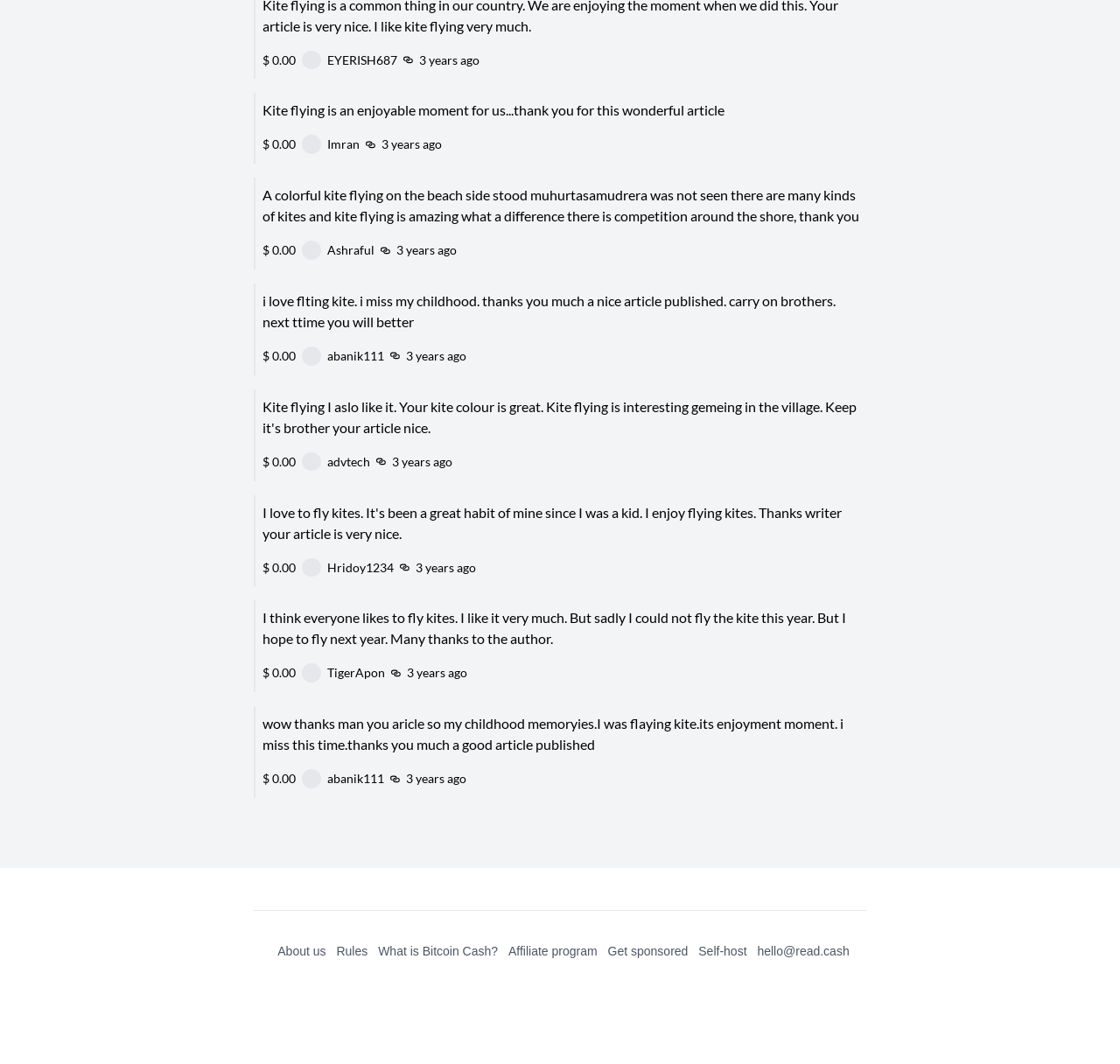Please identify the bounding box coordinates of the element's region that needs to be clicked to fulfill the following instruction: "View user profile". The bounding box coordinates should consist of four float numbers between 0 and 1, i.e., [left, top, right, bottom].

[0.325, 0.007, 0.366, 0.027]